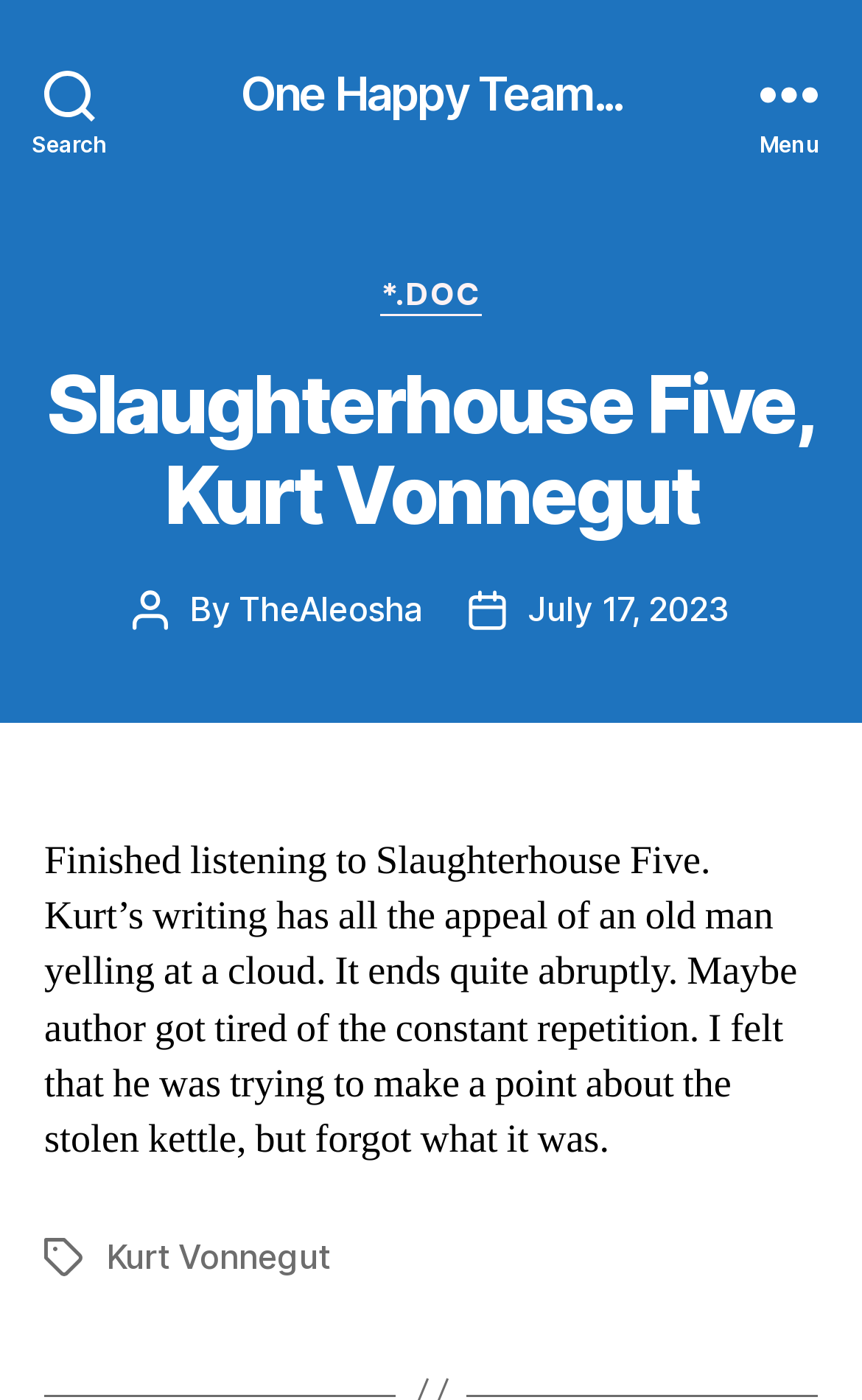Locate the headline of the webpage and generate its content.

Slaughterhouse Five, Kurt Vonnegut